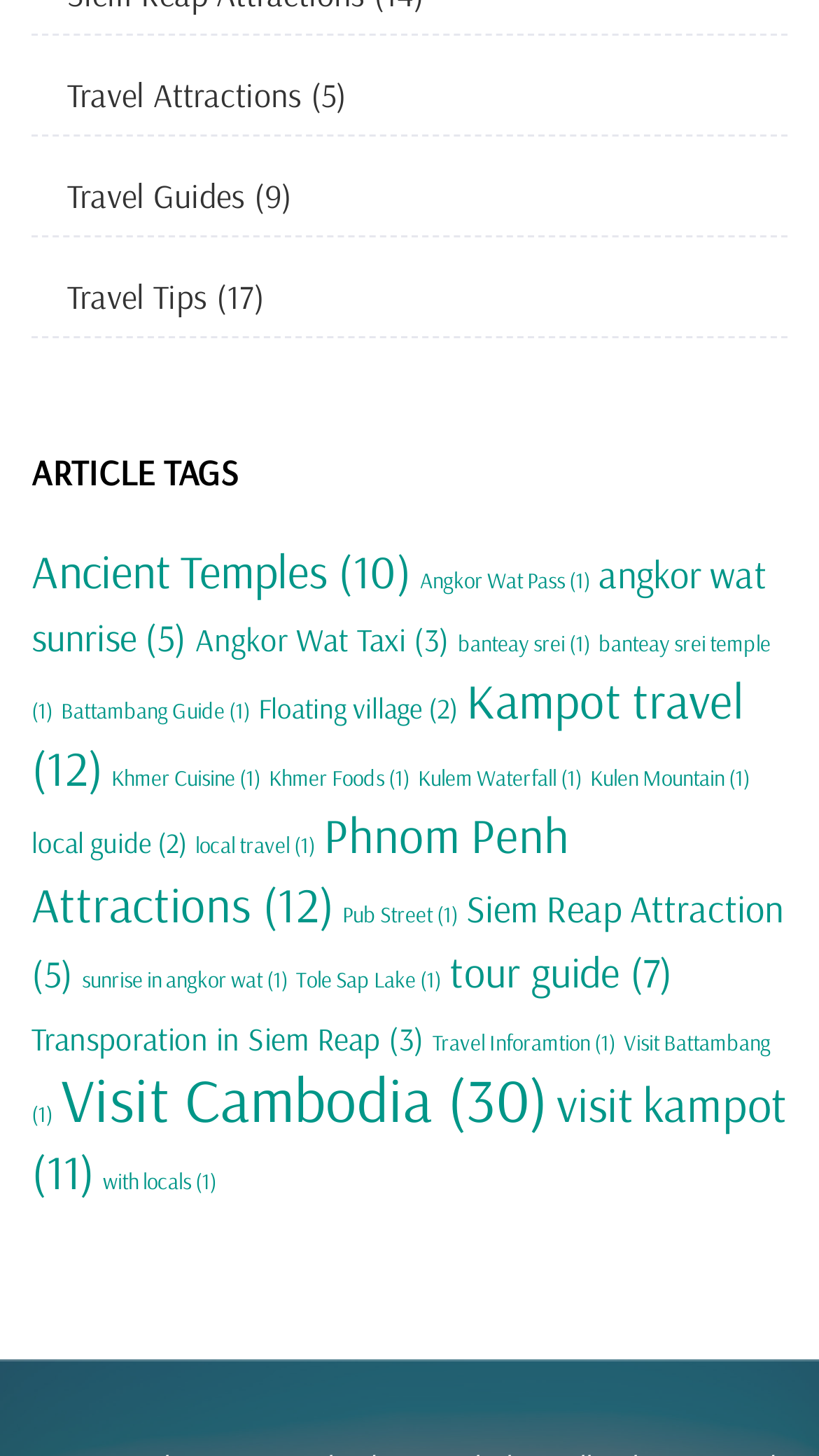How many items are in 'Angkor Wat Pass'?
Examine the image closely and answer the question with as much detail as possible.

The number of items in 'Angkor Wat Pass' can be determined by looking at the StaticText element '(1)' which is a child of the link element 'Angkor Wat Pass (1 item)'. This indicates that there is only 1 item in 'Angkor Wat Pass'.